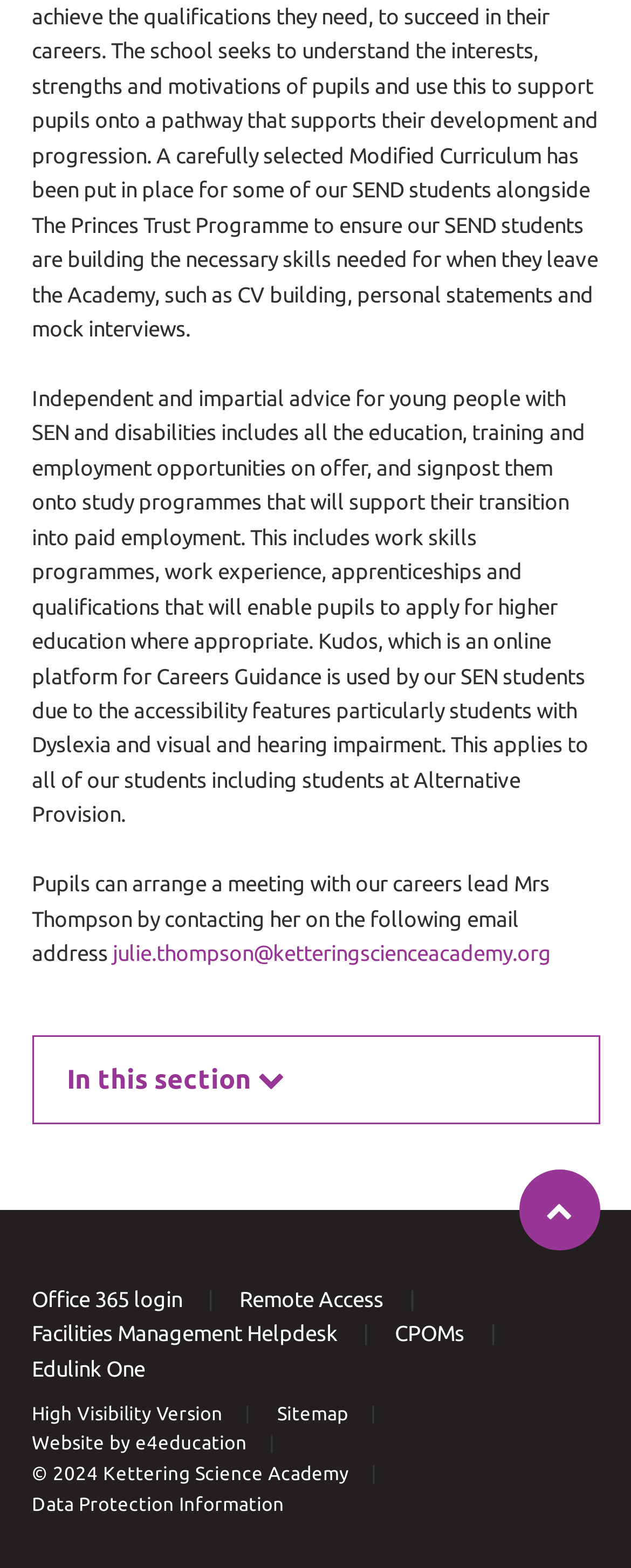Pinpoint the bounding box coordinates for the area that should be clicked to perform the following instruction: "View Data Protection Information".

[0.05, 0.952, 0.45, 0.966]